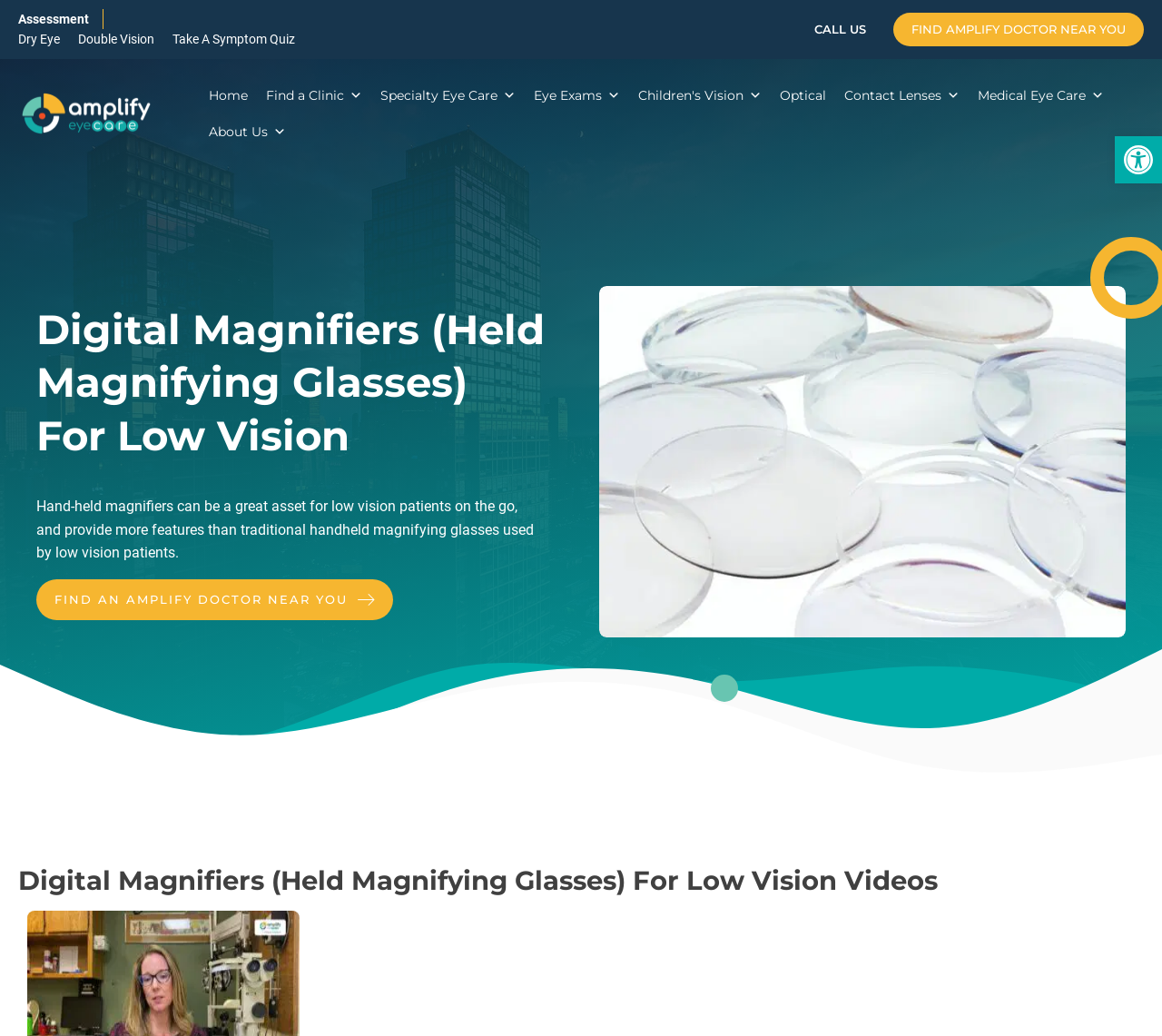How many images are at the bottom of the webpage?
From the screenshot, provide a brief answer in one word or phrase.

3